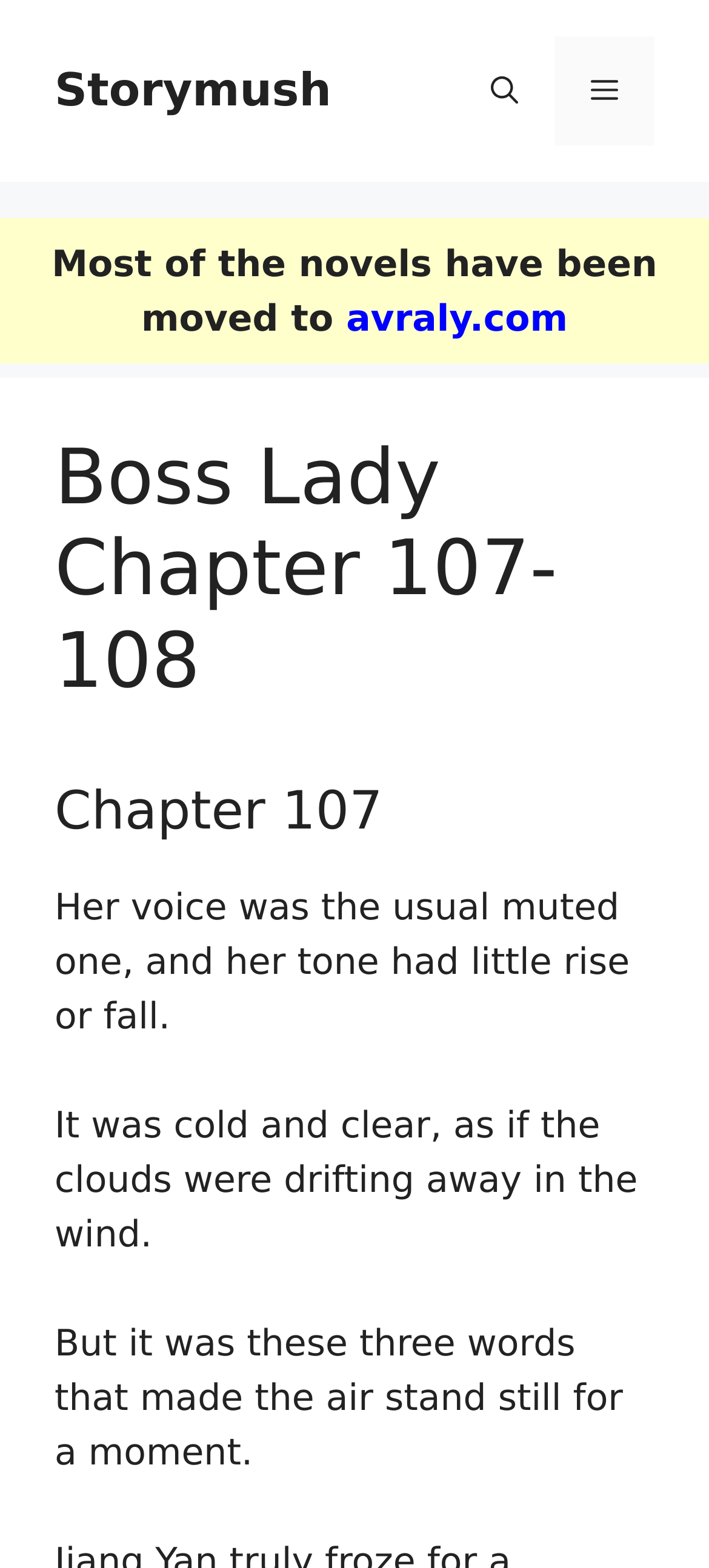What is the website's name?
Examine the image and give a concise answer in one word or a short phrase.

Storymush